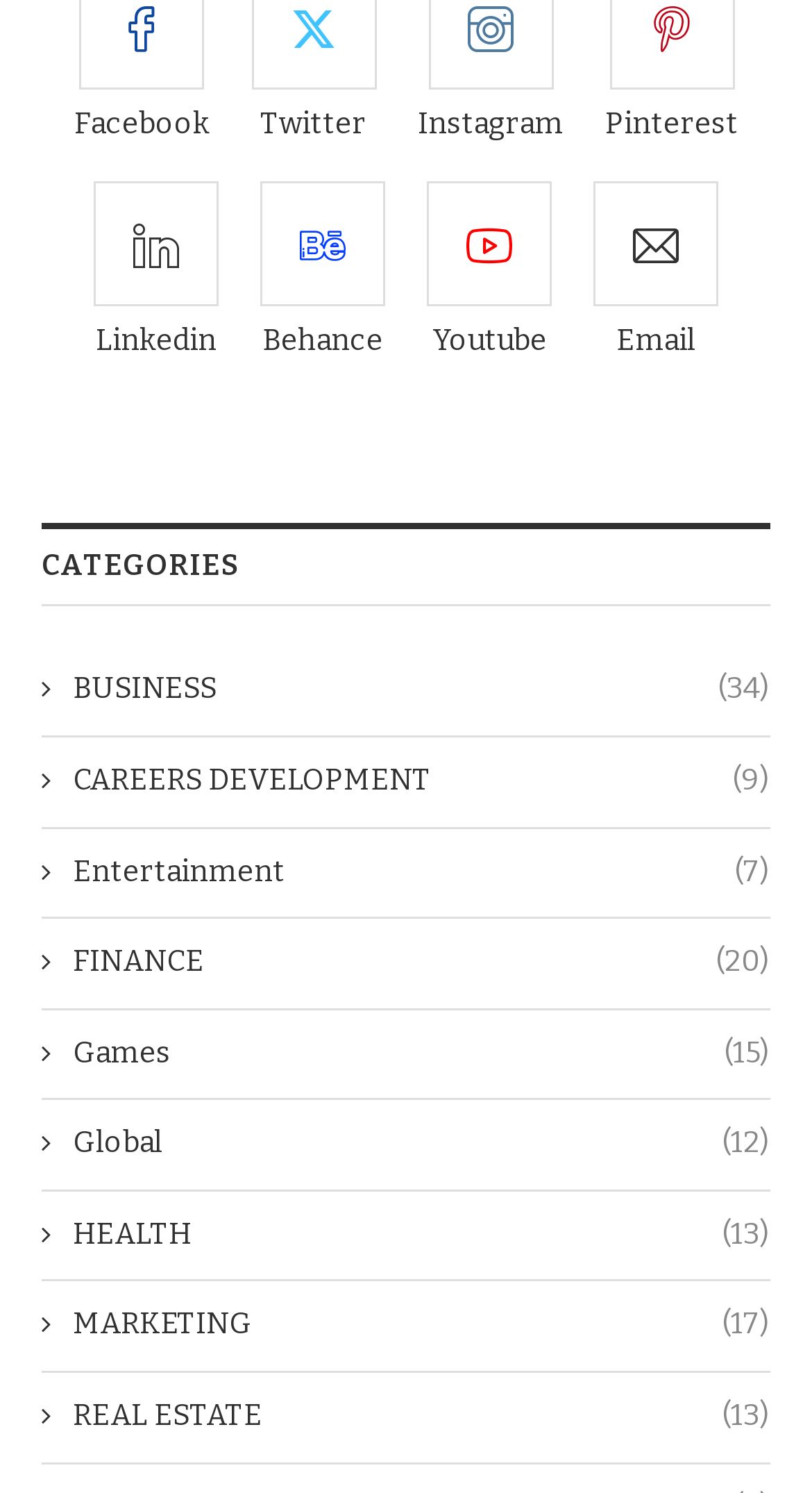Identify the bounding box coordinates of the part that should be clicked to carry out this instruction: "Contact via Email".

[0.731, 0.122, 0.885, 0.239]